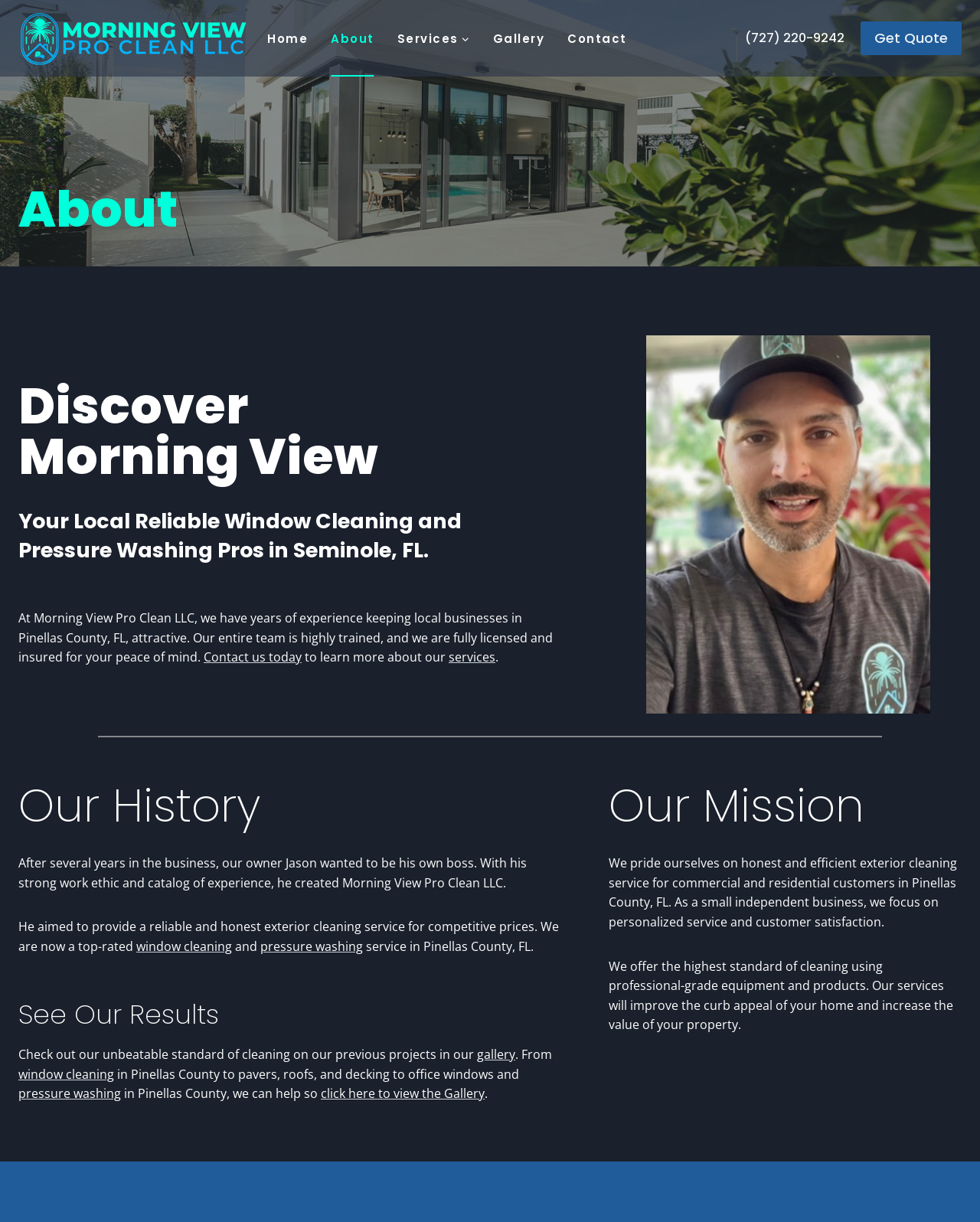Locate the bounding box coordinates of the clickable region to complete the following instruction: "Learn more about services."

[0.393, 0.0, 0.491, 0.063]